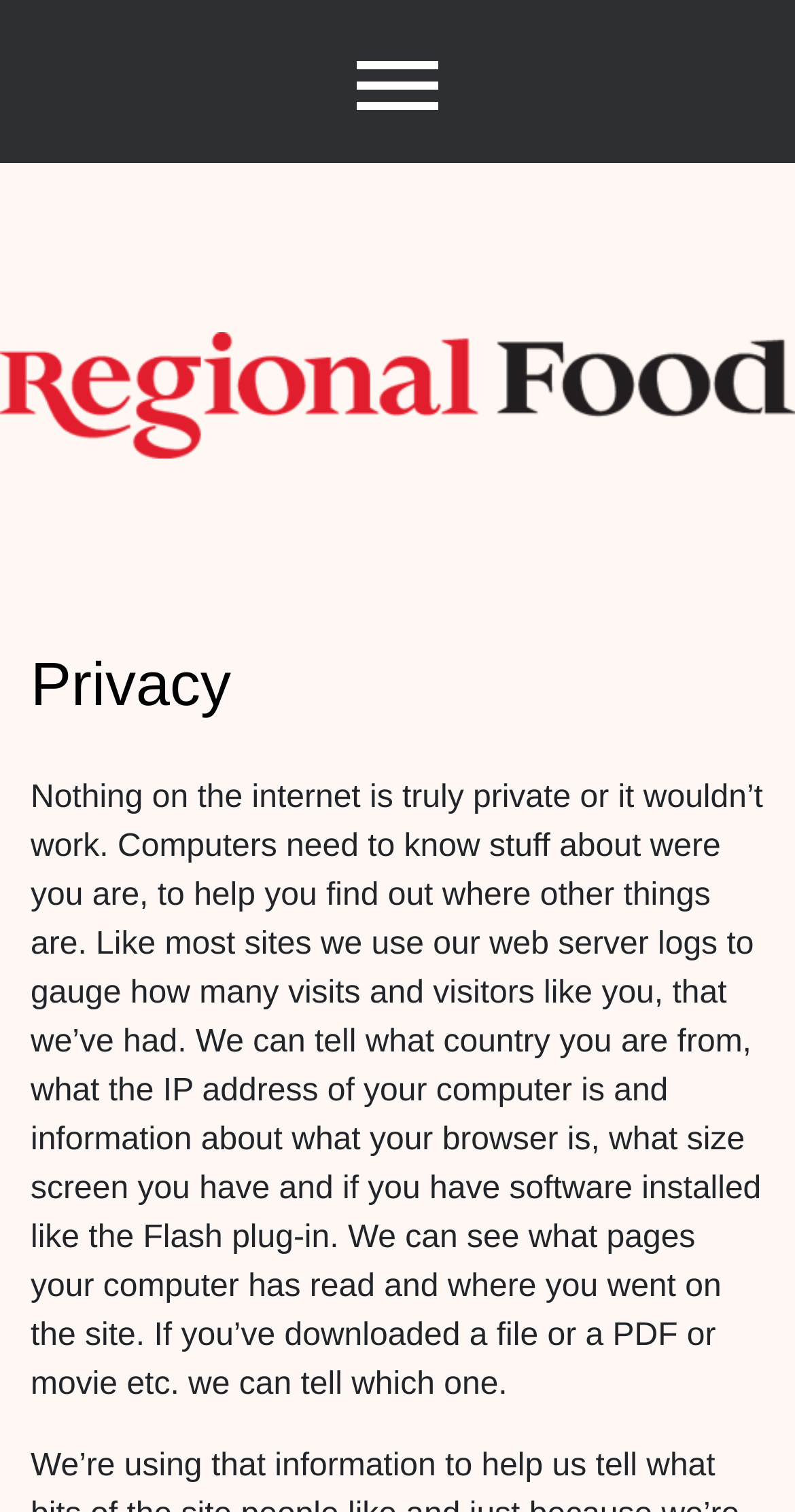What is the theme of the webpage content?
Provide an in-depth answer to the question, covering all aspects.

The theme of the webpage content is privacy and data collection, as evident from the heading 'Privacy' and the detailed text explaining what information the website collects about visitors and how it is used.